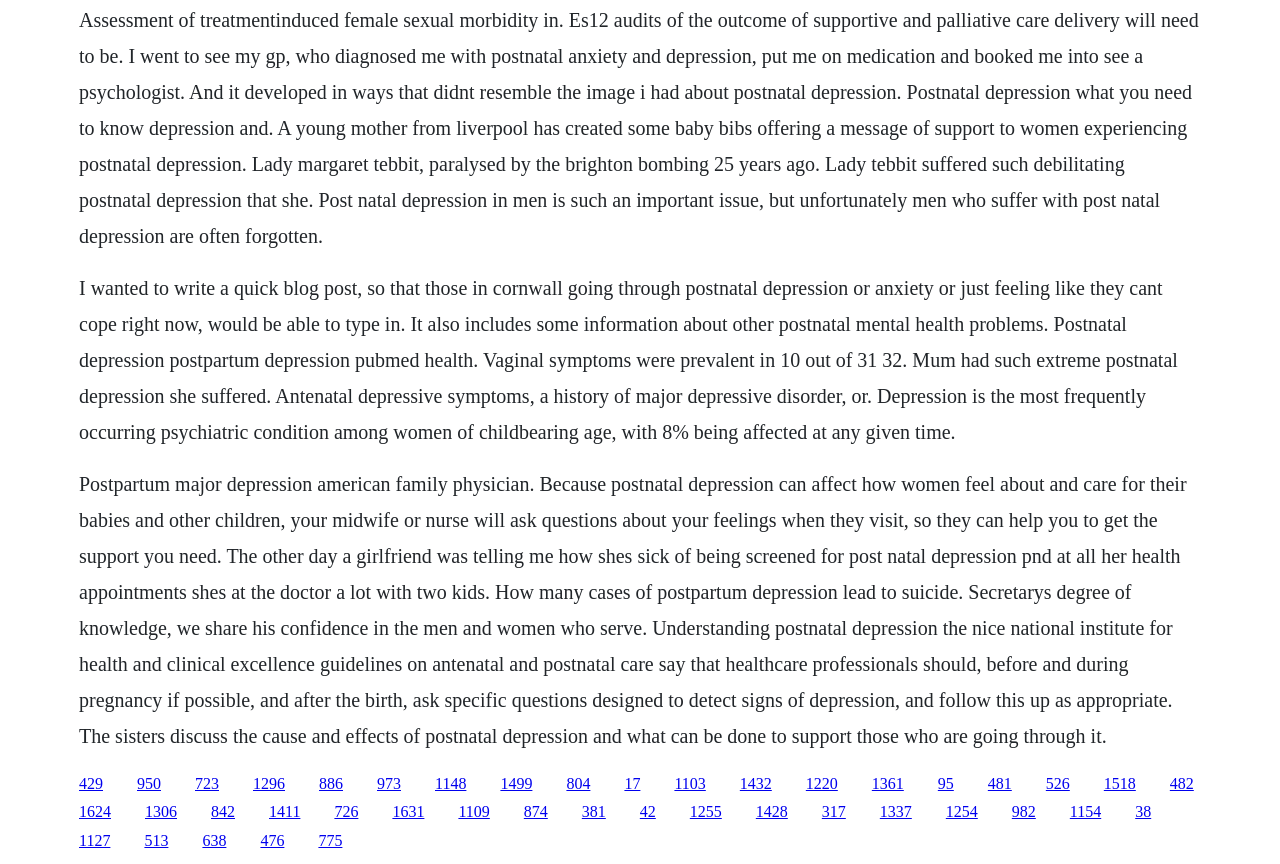Determine the bounding box coordinates for the UI element matching this description: "1154".

[0.836, 0.93, 0.86, 0.95]